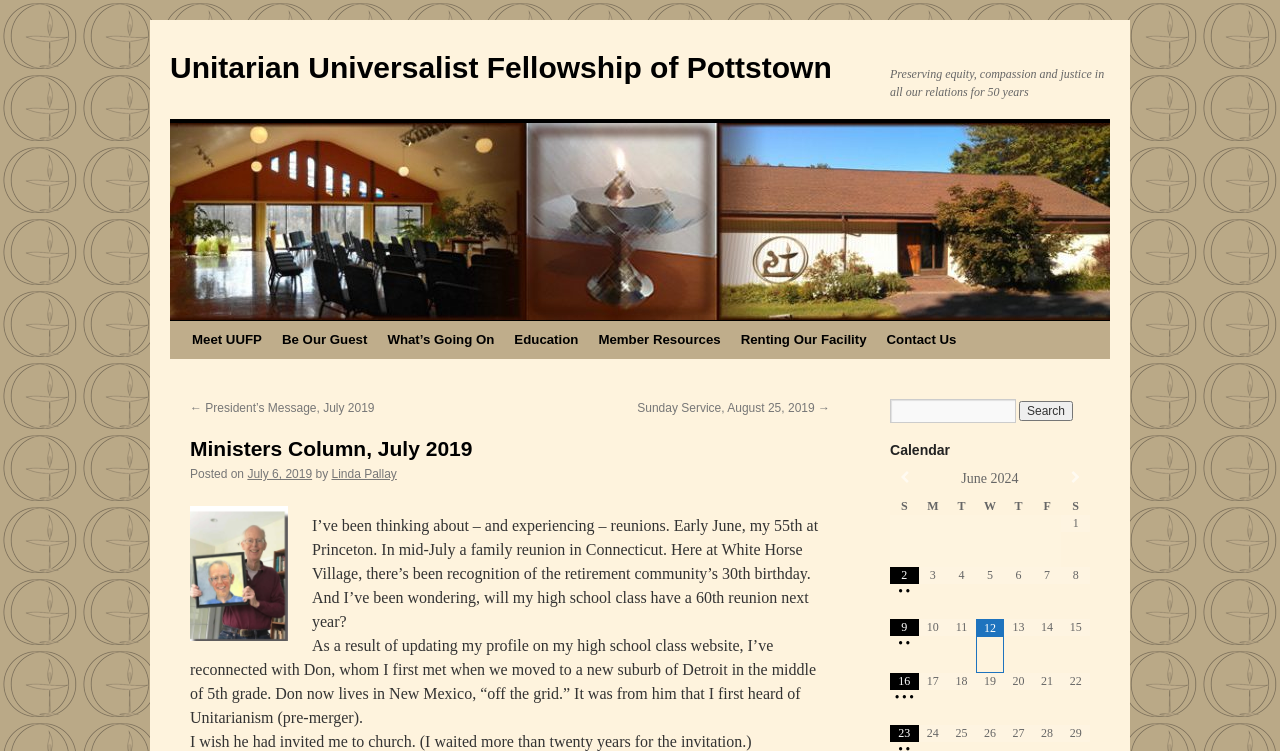Predict the bounding box of the UI element based on this description: "Vacation Travel".

None